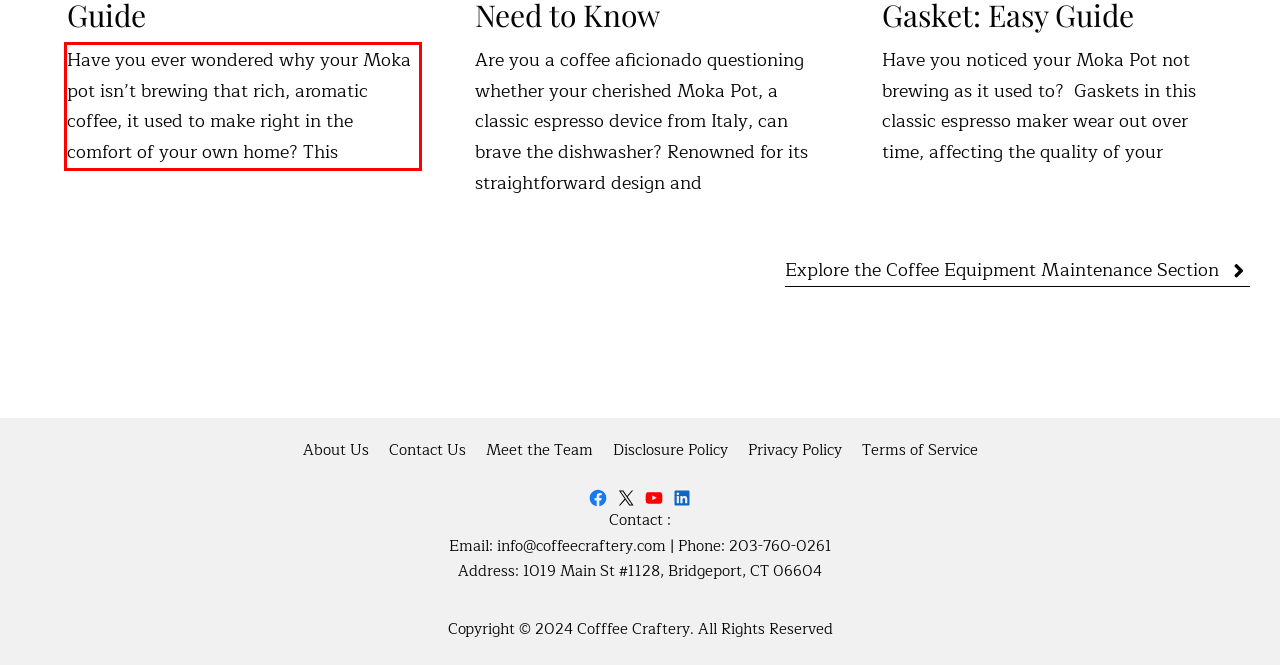From the provided screenshot, extract the text content that is enclosed within the red bounding box.

Have you ever wondered why your Moka pot isn’t brewing that rich, aromatic coffee, it used to make right in the comfort of your own home? This